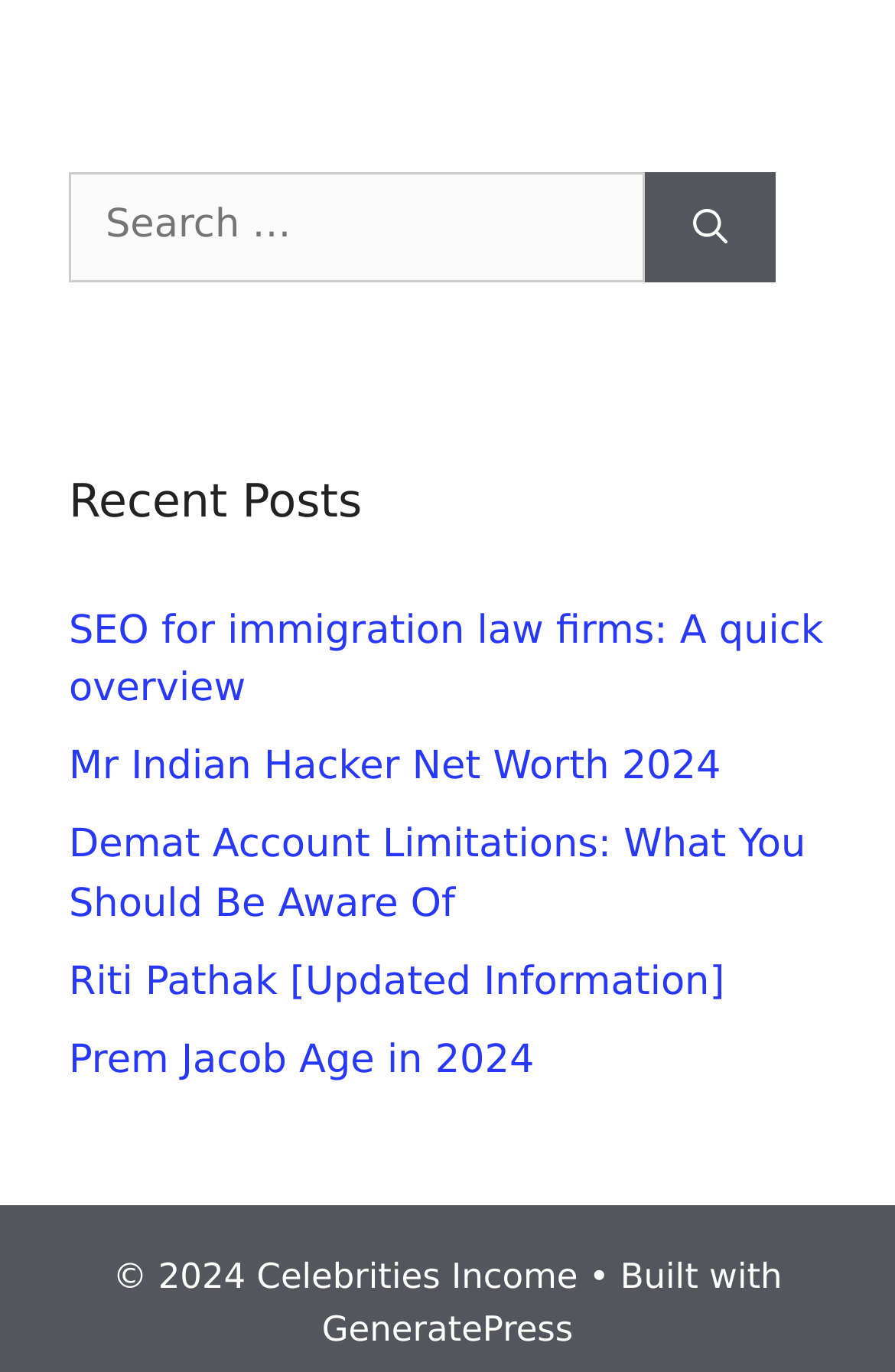Pinpoint the bounding box coordinates of the clickable element needed to complete the instruction: "explore politics". The coordinates should be provided as four float numbers between 0 and 1: [left, top, right, bottom].

None